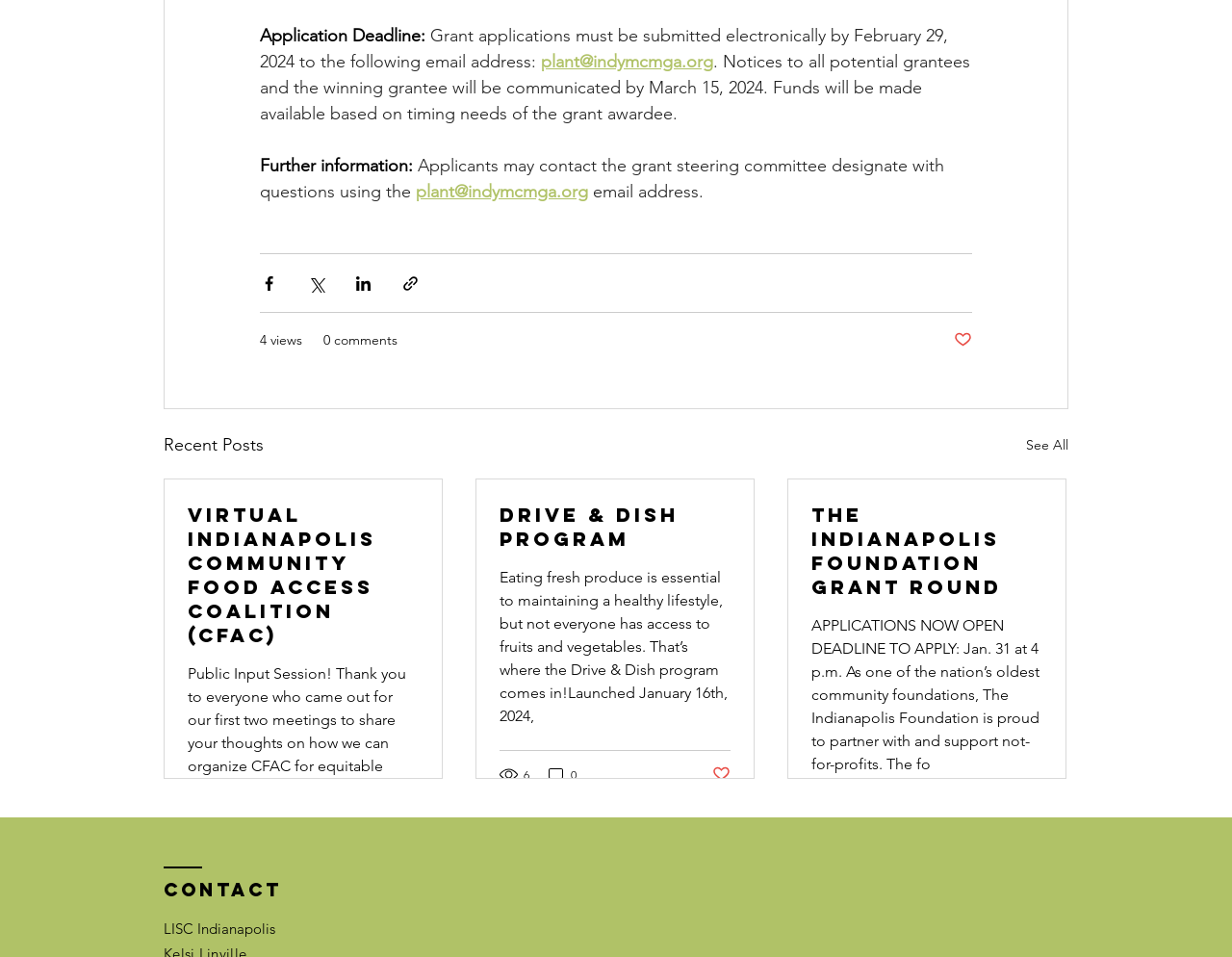Please pinpoint the bounding box coordinates for the region I should click to adhere to this instruction: "View the Virtual Indianapolis Community Food Access Coalition post".

[0.152, 0.525, 0.34, 0.601]